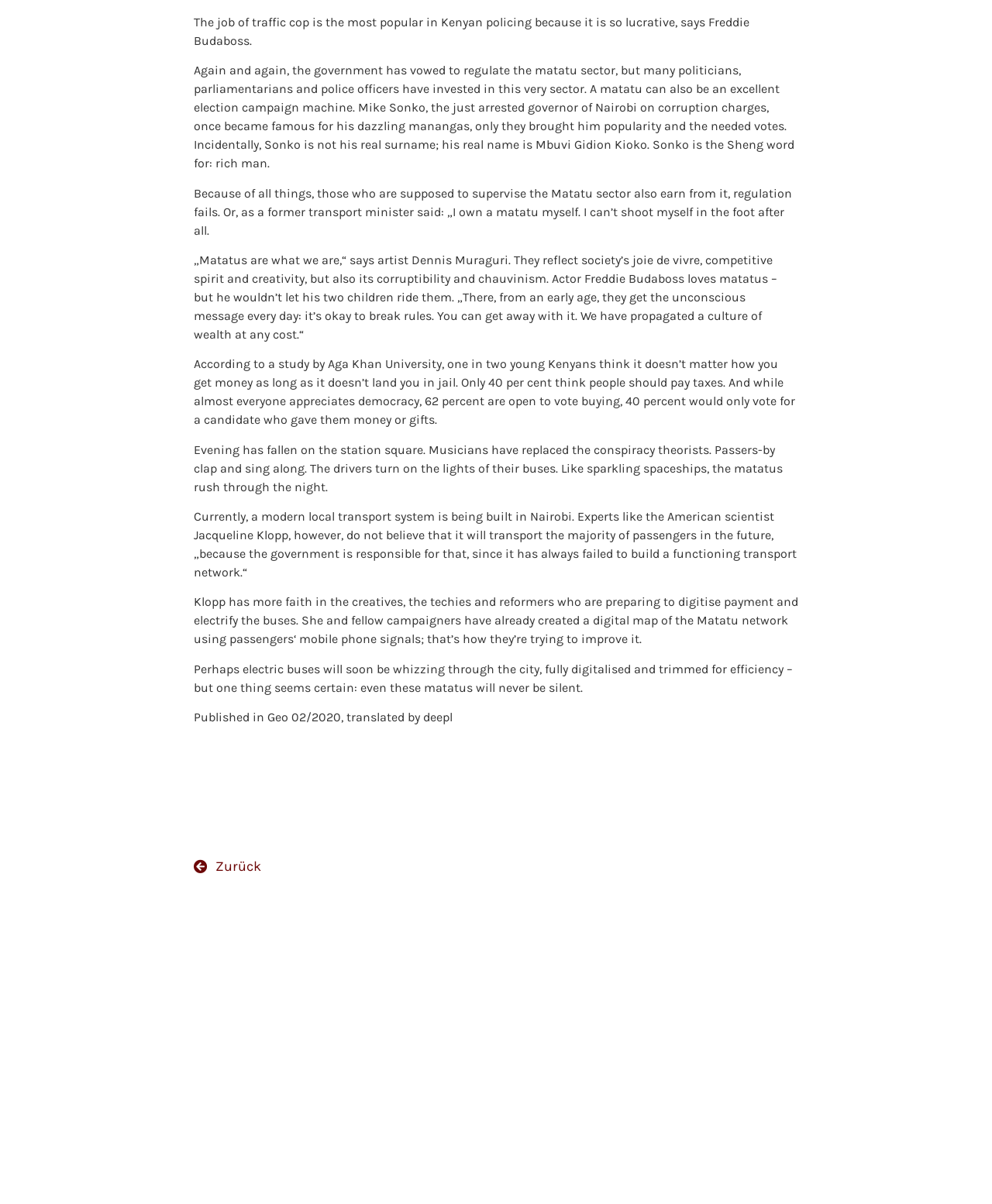What is the name of the American scientist mentioned in the text?
Use the screenshot to answer the question with a single word or phrase.

Jacqueline Klopp